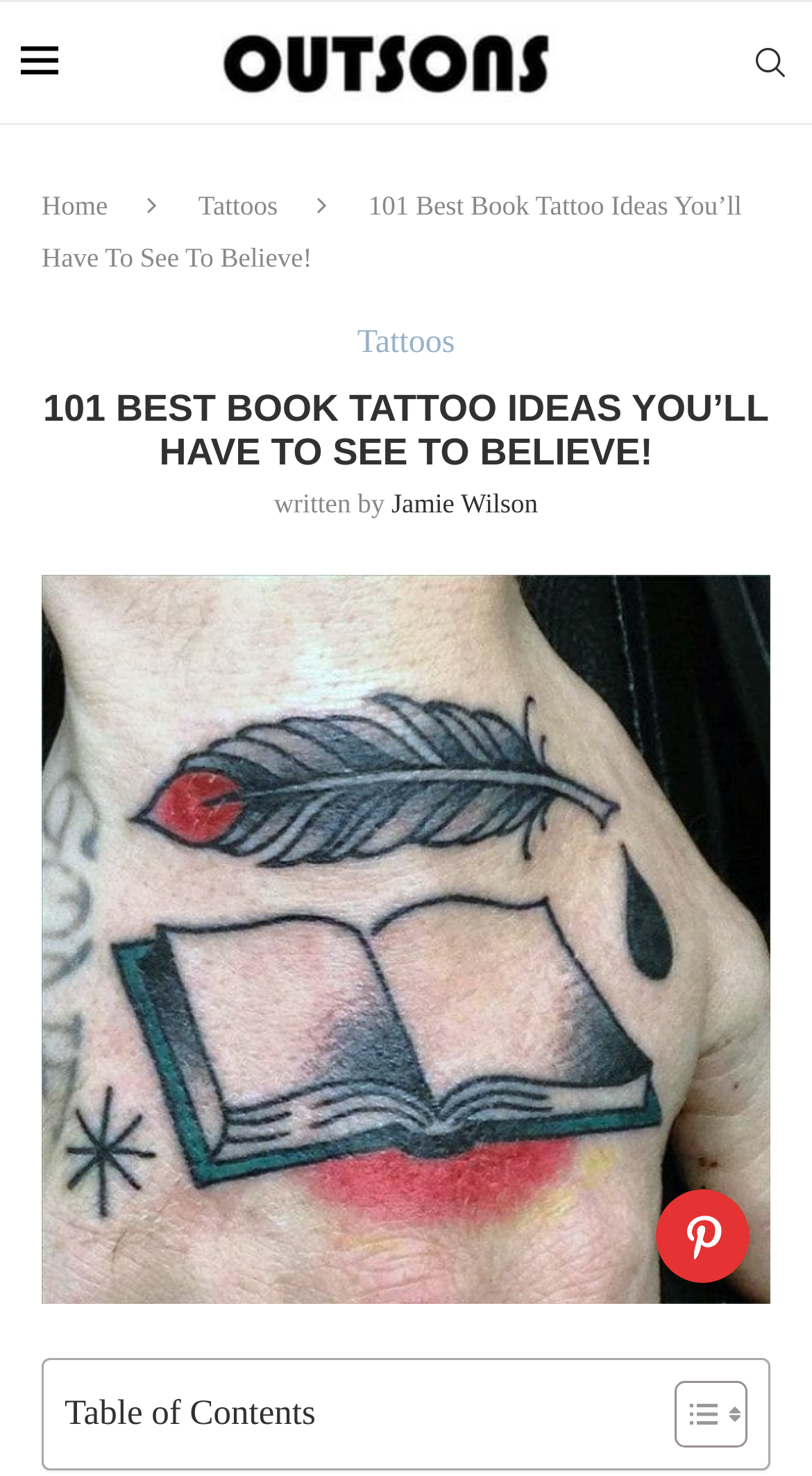Find the bounding box coordinates for the element described here: "Unlock now".

None